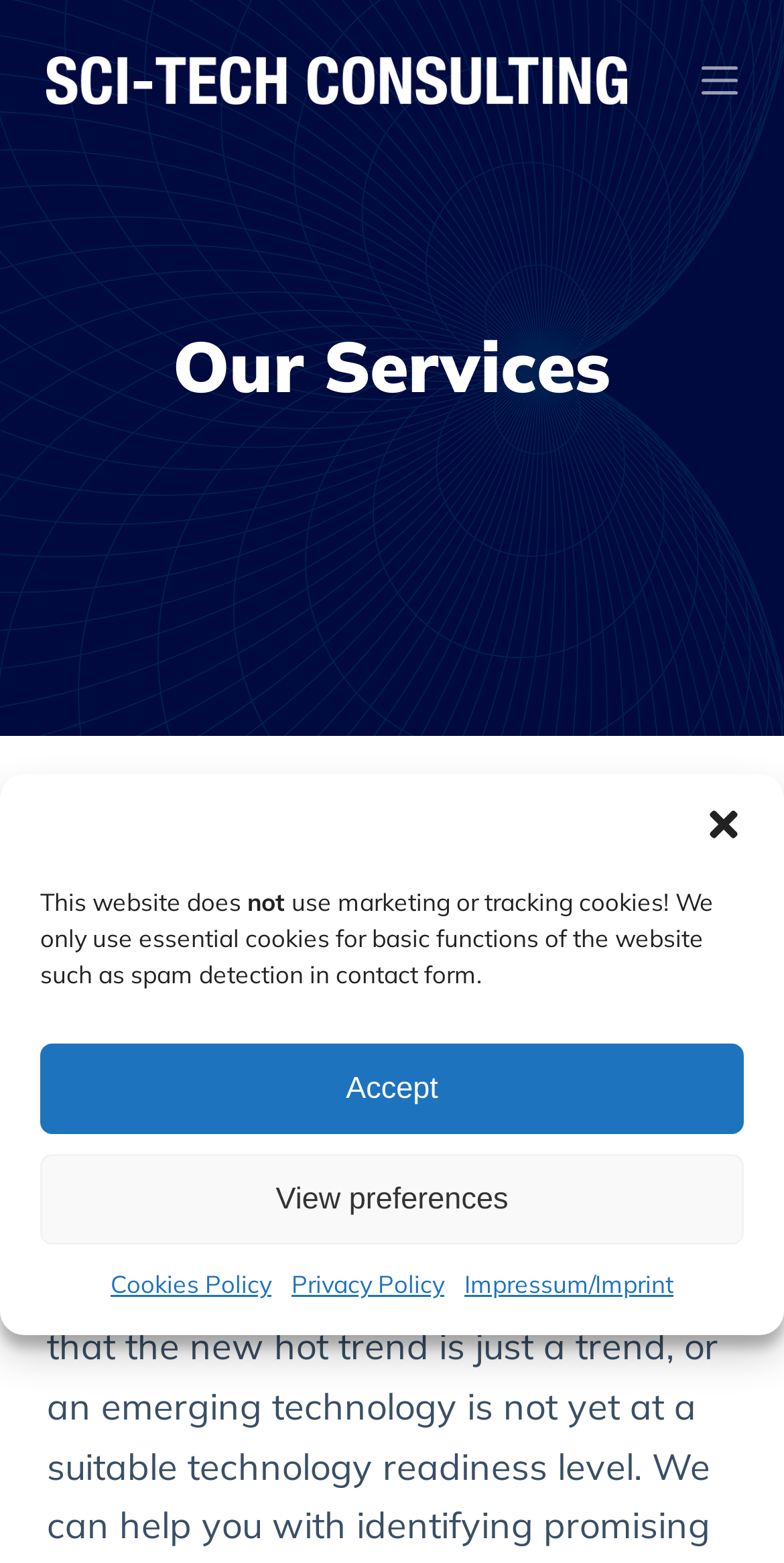Highlight the bounding box coordinates of the element you need to click to perform the following instruction: "go to Sci-Tech Consulting homepage."

[0.06, 0.036, 0.799, 0.067]